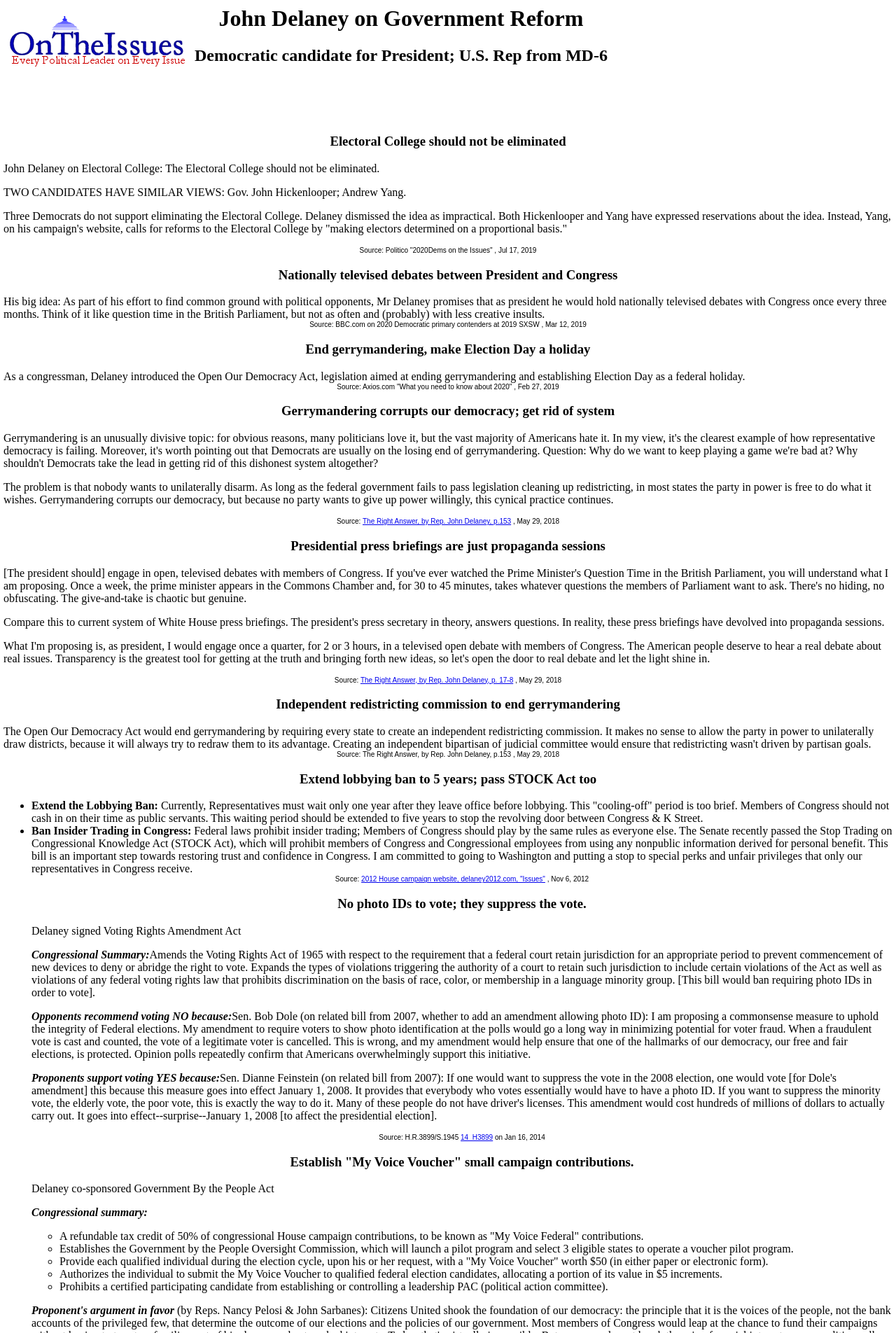What is John Delaney's proposal to end gerrymandering?
Refer to the image and provide a thorough answer to the question.

As mentioned in the webpage, John Delaney proposes the establishment of an independent redistricting commission to end gerrymandering. This is stated in the section 'Independent redistricting commission to end gerrymandering', which cites The Right Answer, by Rep. John Delaney, as the source.